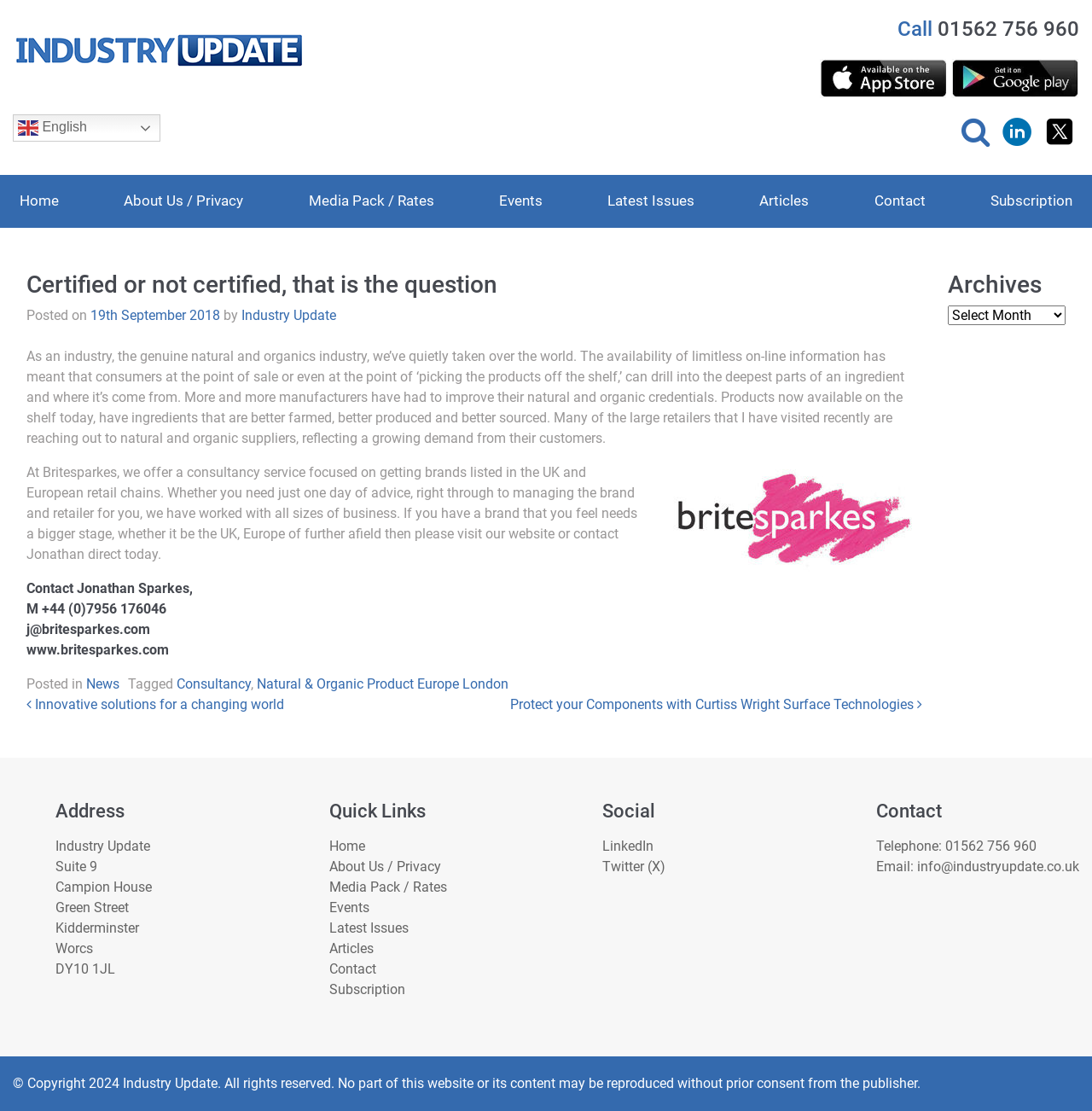Find the bounding box coordinates of the element you need to click on to perform this action: 'Visit the home page'. The coordinates should be represented by four float values between 0 and 1, in the format [left, top, right, bottom].

[0.012, 0.165, 0.06, 0.197]